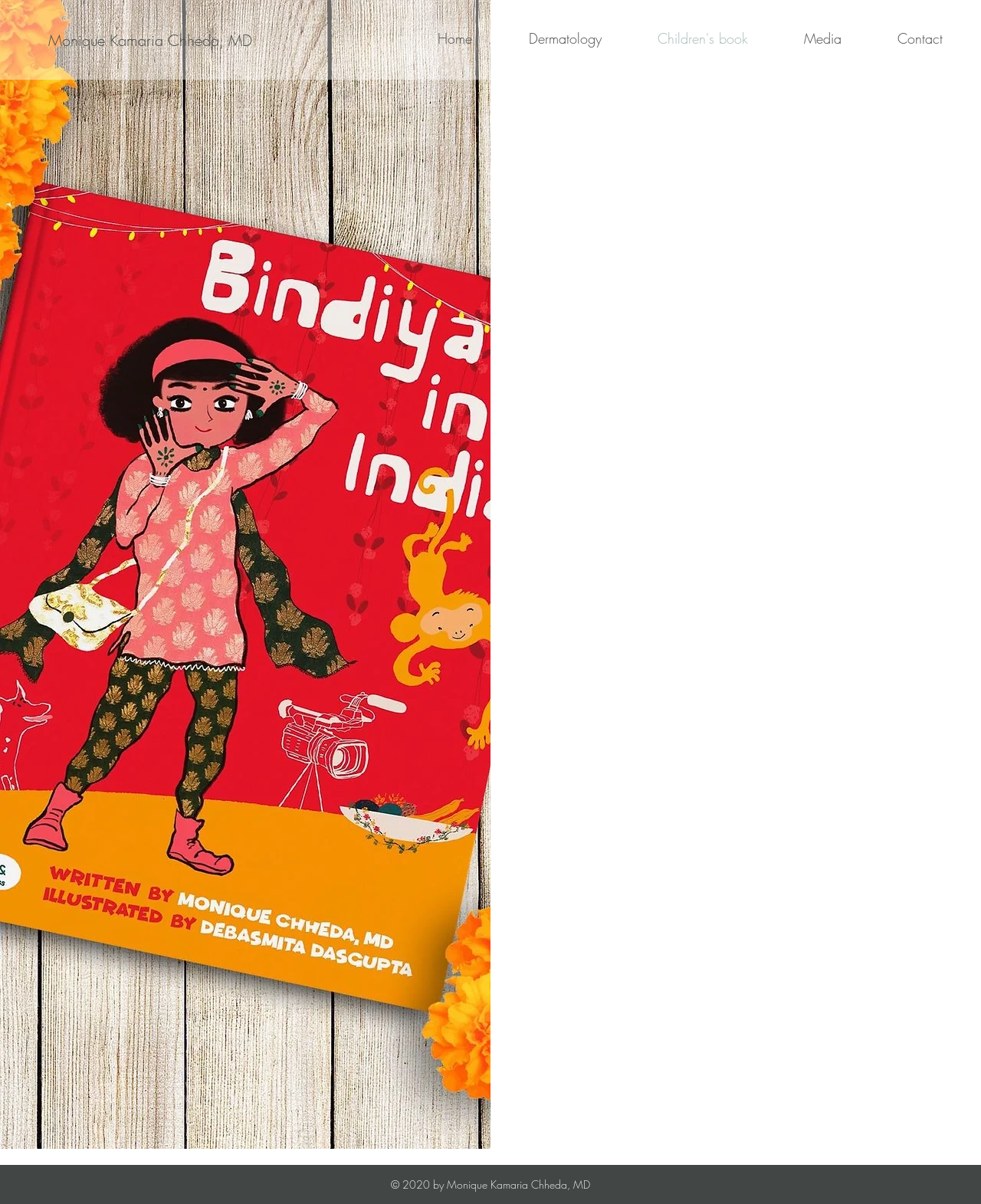Generate a thorough description of the webpage.

The webpage is about a children's book, specifically "Bindiya in India". At the top left, there is a link to the author's name, "Monique Kamaria Chheda, MD". To the right of this link, there is a navigation menu labeled "Site" that contains five links: "Home", "Dermatology", "Children's book", "Media", and "Contact". 

Below the navigation menu, the main content of the page is divided into sections. The first section has a heading "Bindiya in India" followed by a brief synopsis of the book, which tells the story of a young Indian-American girl's trip to India. The synopsis is written in a rhyming manner, weaving together English and Hindi, and describes the book's illustrations and publisher.

Below the synopsis, there is a heading "Motivation" followed by another section with the title "Bindiya in India" again. 

At the bottom of the page, there is a region labeled "My Approach" that spans the entire width of the page. 

Finally, at the very bottom of the page, there is a copyright notice that reads "© 2020 by Monique Kamaria Chheda, MD".